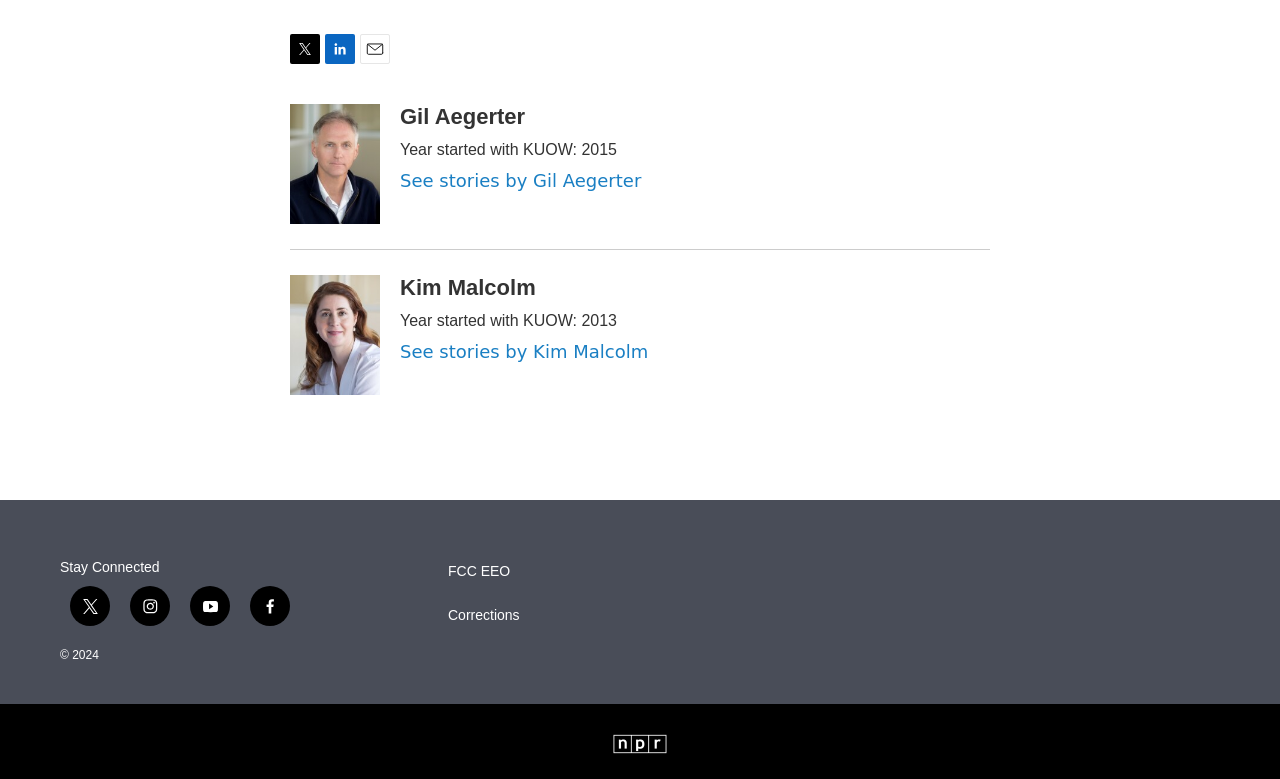Can you find the bounding box coordinates for the element that needs to be clicked to execute this instruction: "View Gil Aegerter's profile"? The coordinates should be given as four float numbers between 0 and 1, i.e., [left, top, right, bottom].

[0.227, 0.19, 0.297, 0.344]